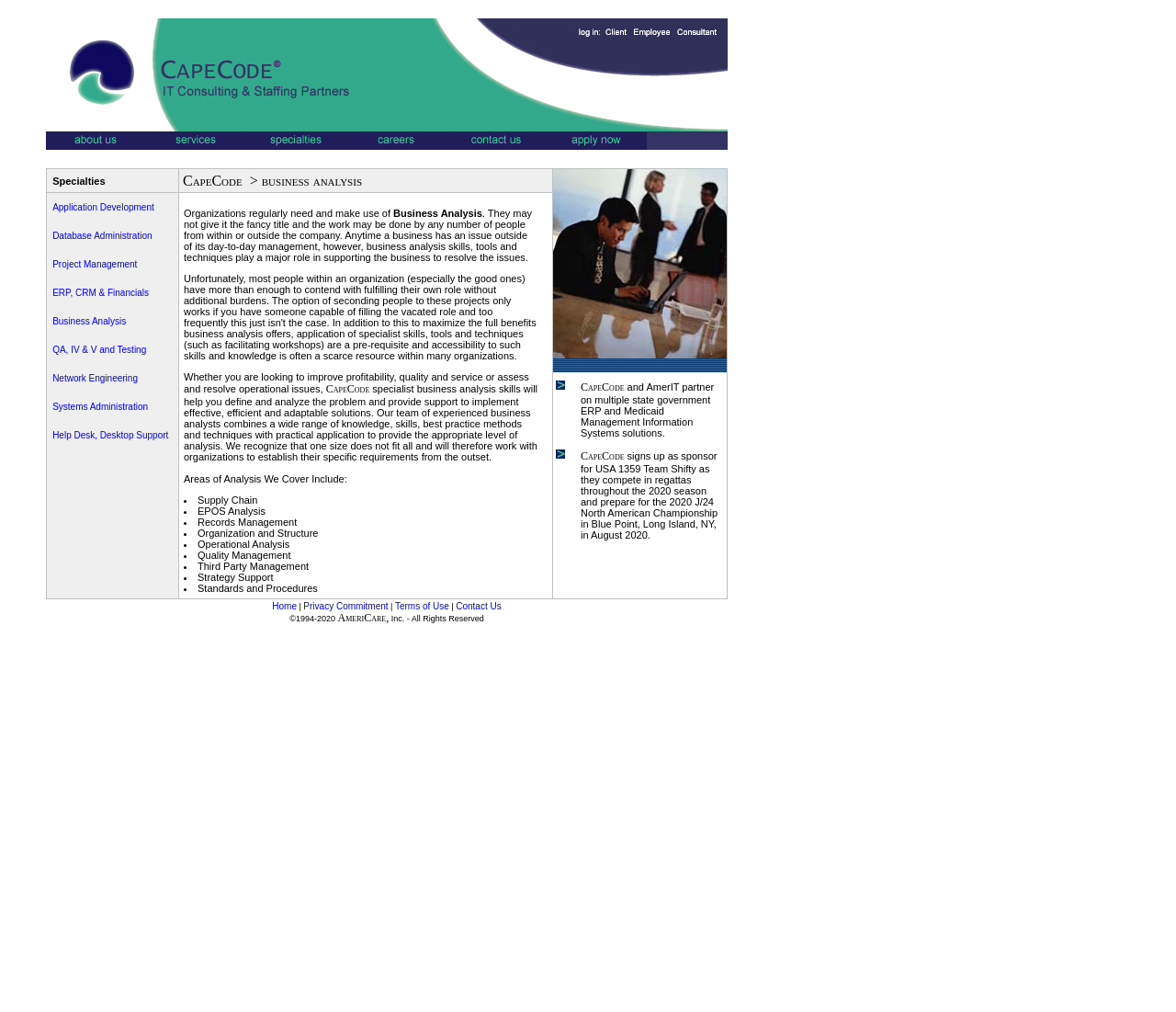Identify the bounding box for the described UI element: "Application Development".

[0.045, 0.2, 0.131, 0.21]